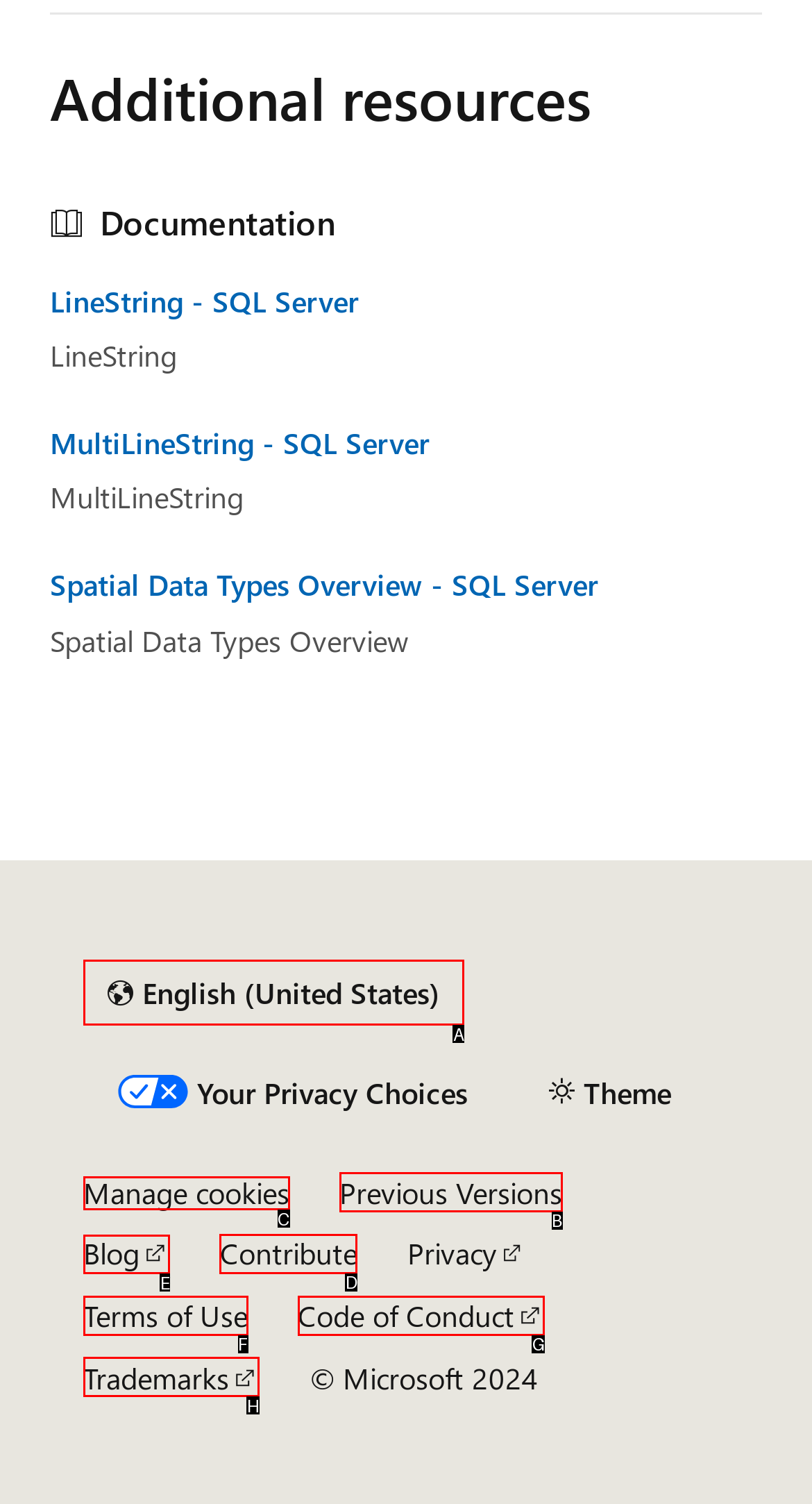To complete the task: Visit 'Blog', which option should I click? Answer with the appropriate letter from the provided choices.

E